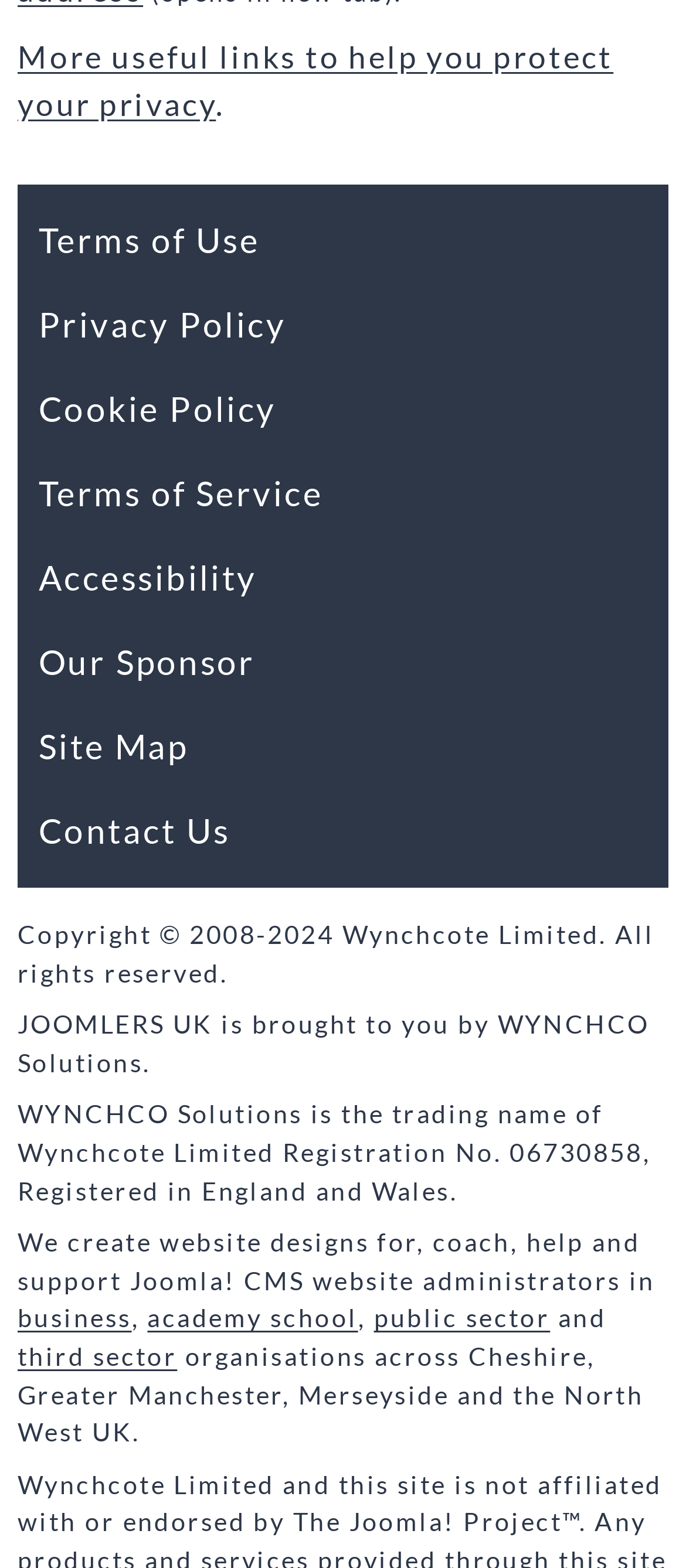Please determine the bounding box coordinates of the area that needs to be clicked to complete this task: 'Learn more about business'. The coordinates must be four float numbers between 0 and 1, formatted as [left, top, right, bottom].

[0.026, 0.831, 0.192, 0.85]